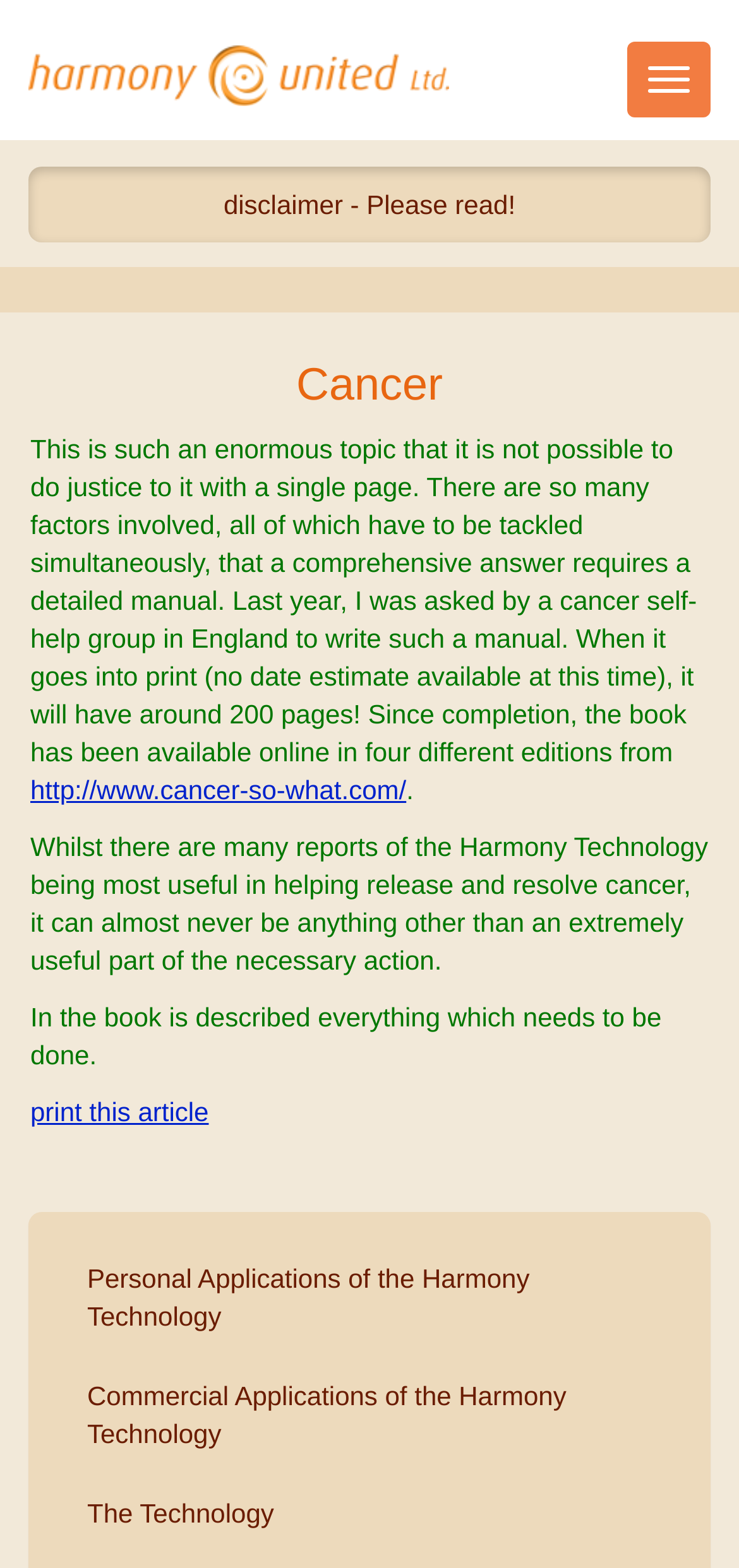Determine the bounding box coordinates of the clickable element to achieve the following action: 'Visit cancer self-help group website'. Provide the coordinates as four float values between 0 and 1, formatted as [left, top, right, bottom].

[0.041, 0.494, 0.55, 0.514]